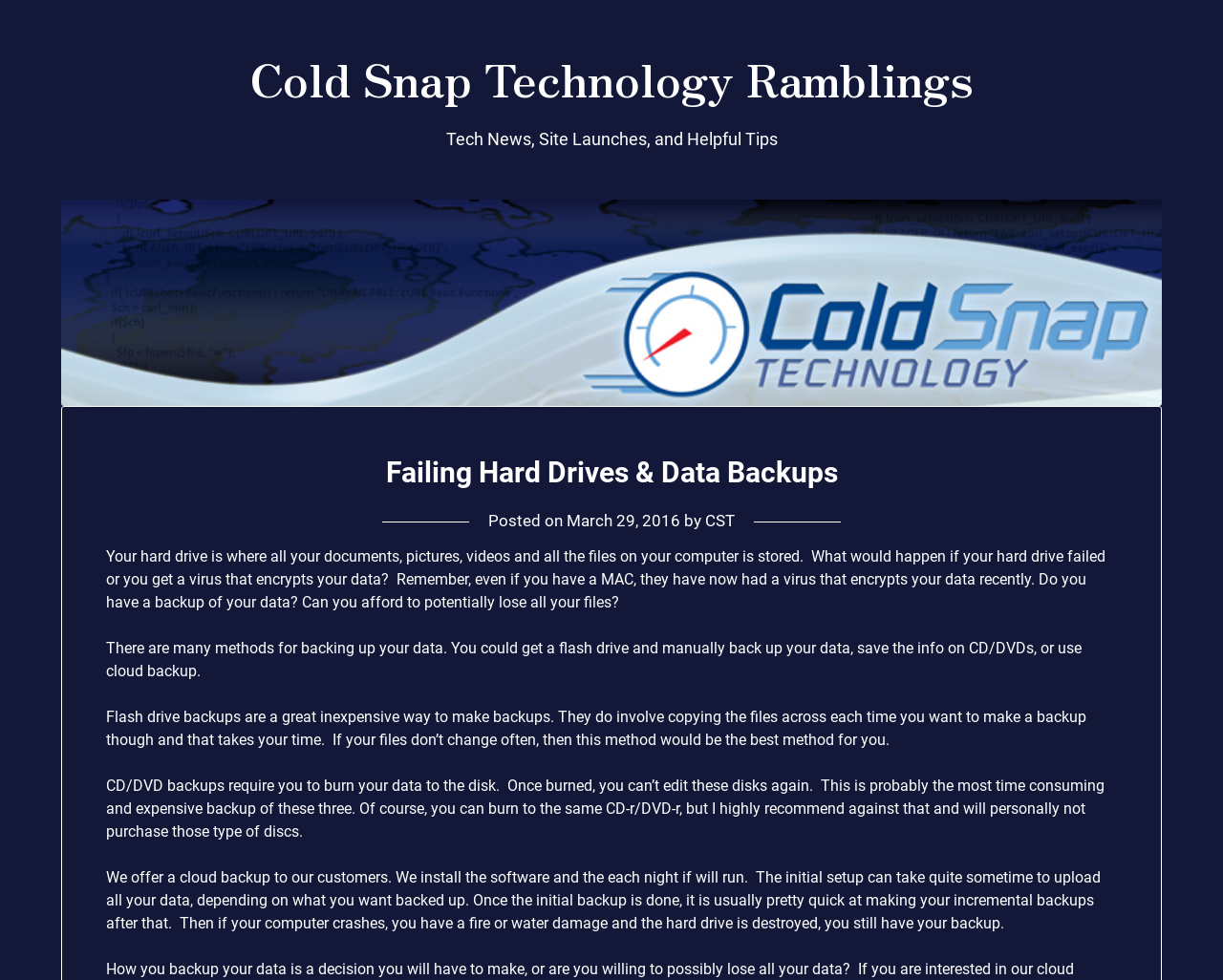Based on what you see in the screenshot, provide a thorough answer to this question: What is the name of the website?

The name of the website can be found in the top-left corner of the webpage, where it says 'Cold Snap Technology Ramblings'.